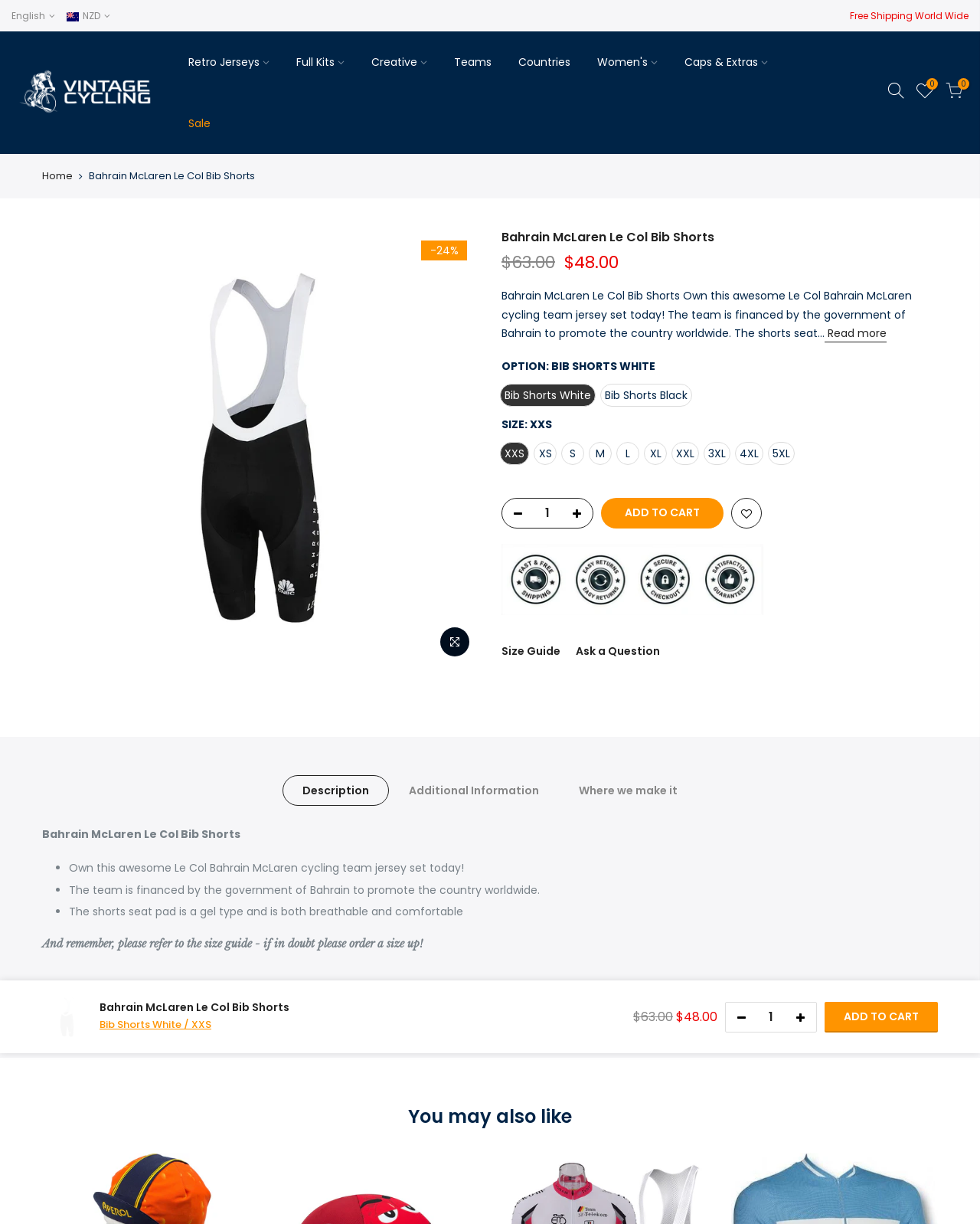Indicate the bounding box coordinates of the element that needs to be clicked to satisfy the following instruction: "Read more about the product". The coordinates should be four float numbers between 0 and 1, i.e., [left, top, right, bottom].

[0.841, 0.266, 0.905, 0.28]